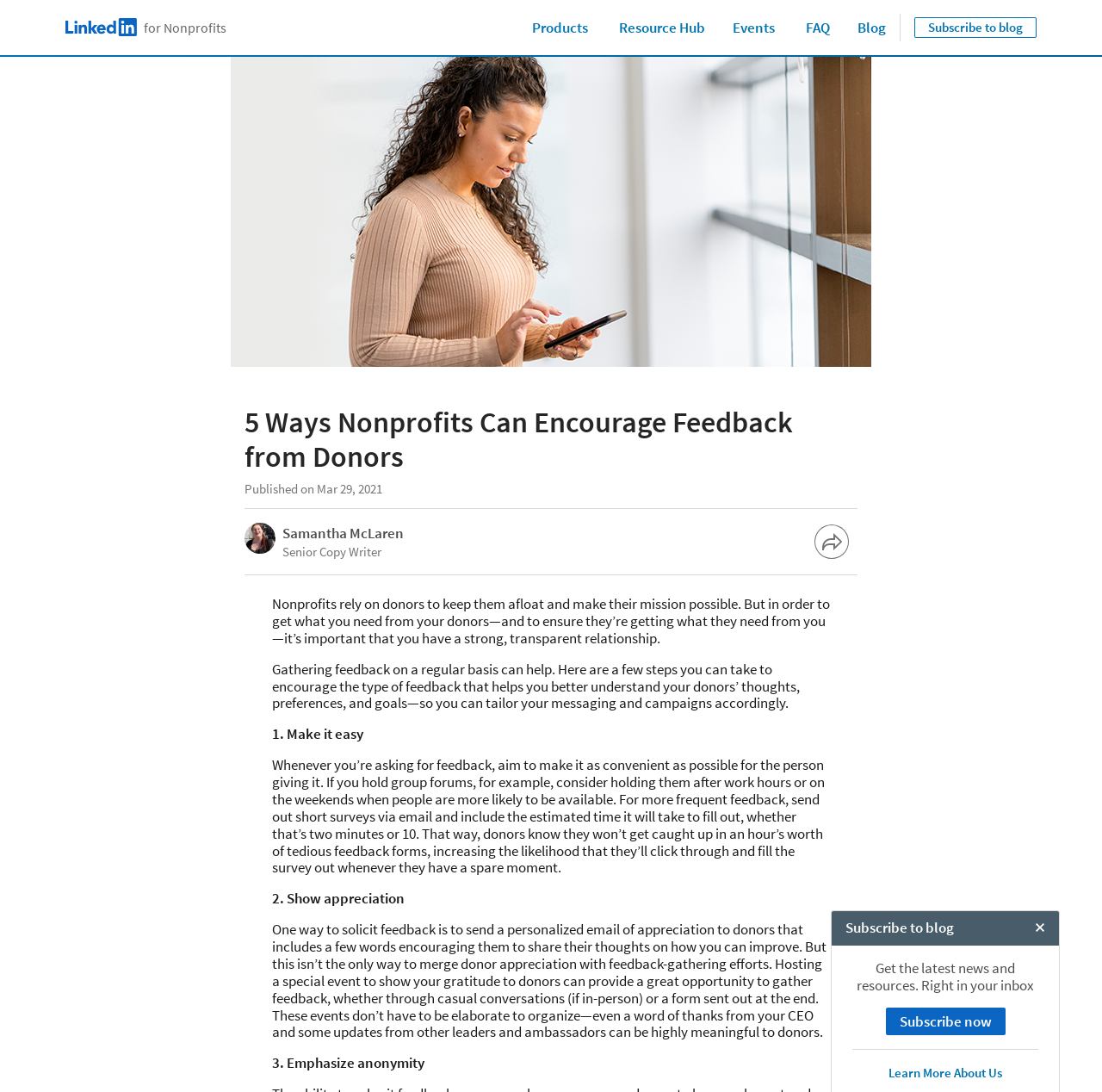Respond to the question below with a single word or phrase: What is the purpose of the 'Subscribe to blog' button?

To get latest news and resources